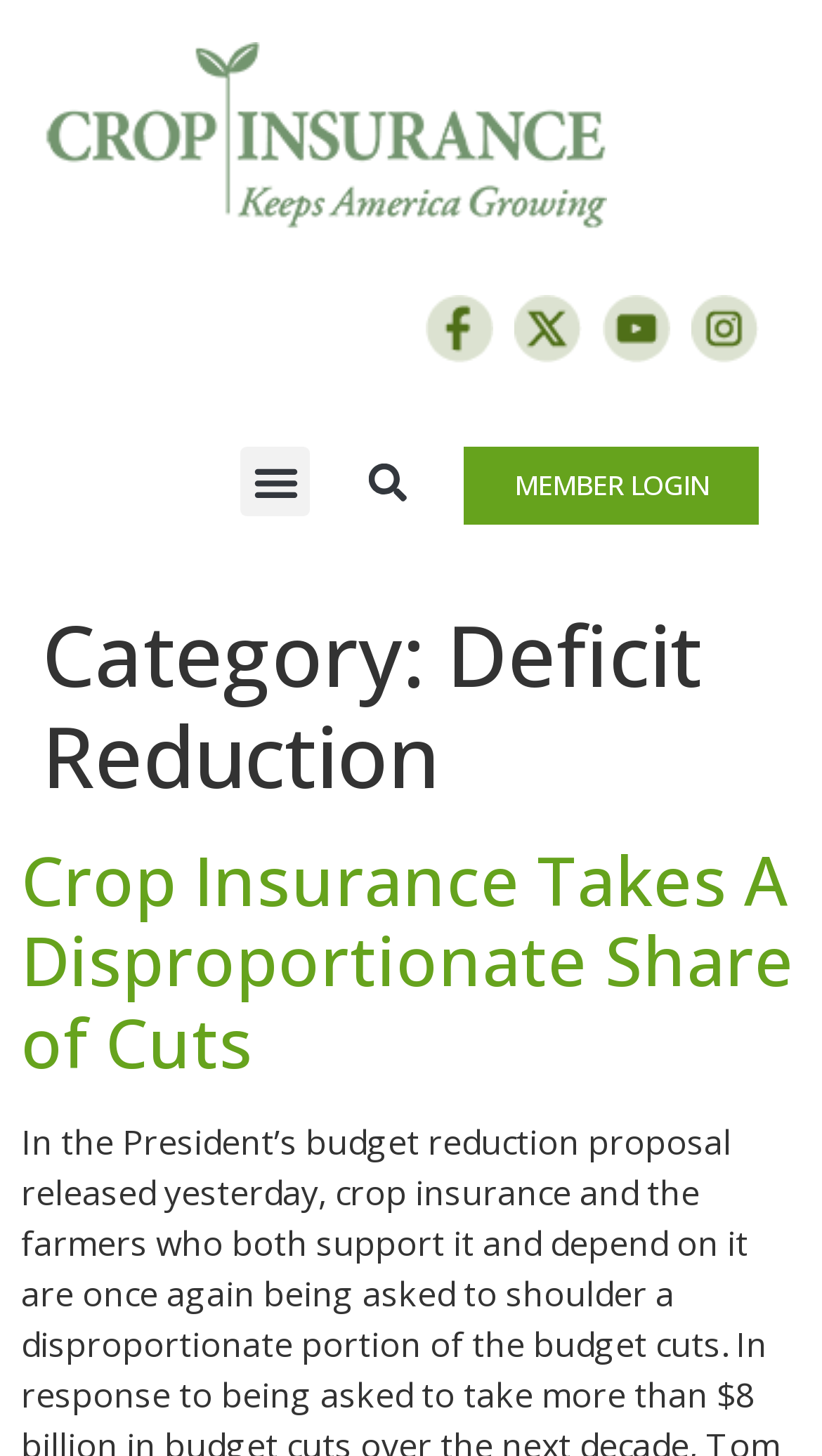Provide your answer to the question using just one word or phrase: How many headings are on the page?

2